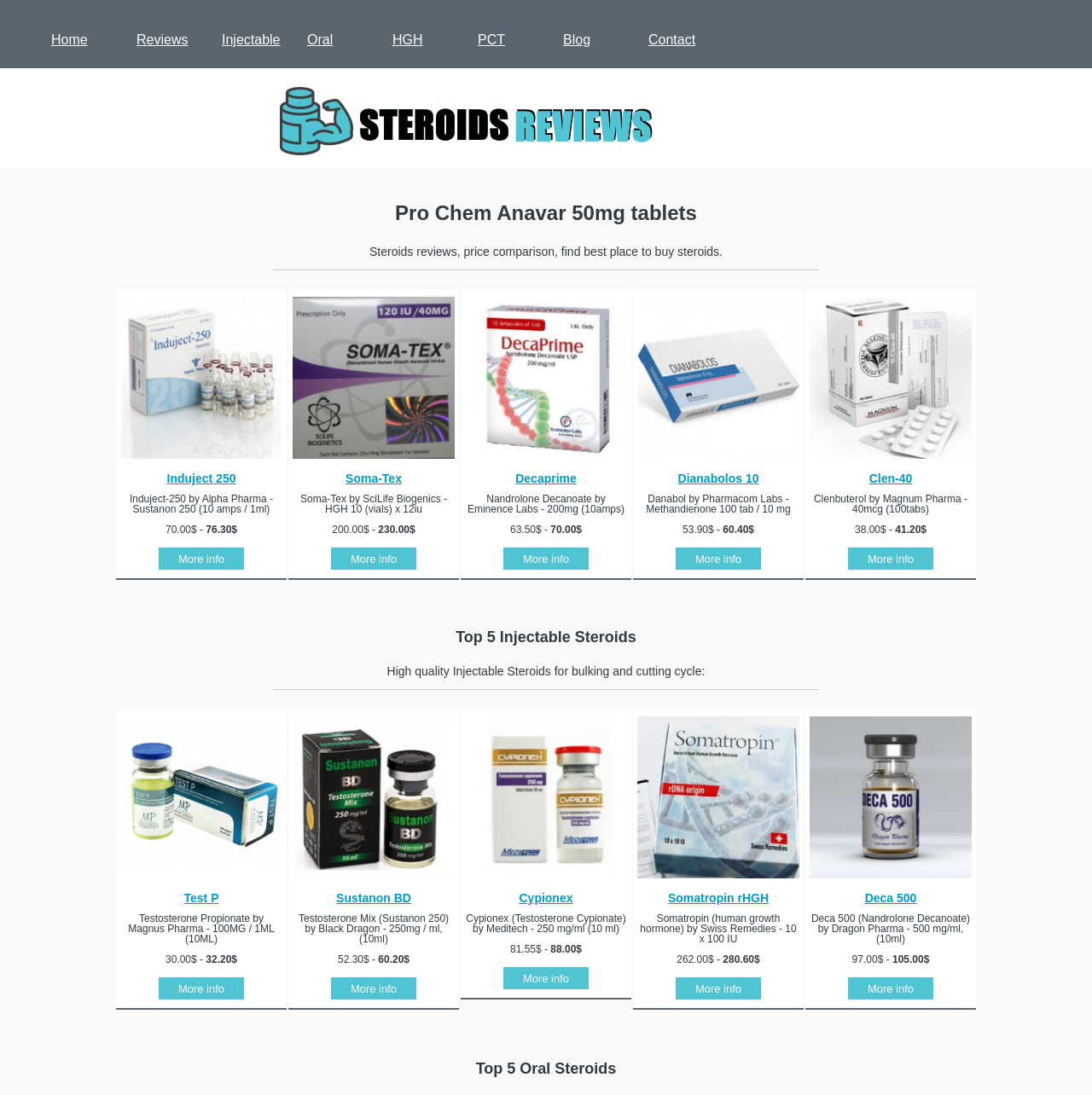What is the primary heading on this webpage?

Pro Chem Anavar 50mg tablets